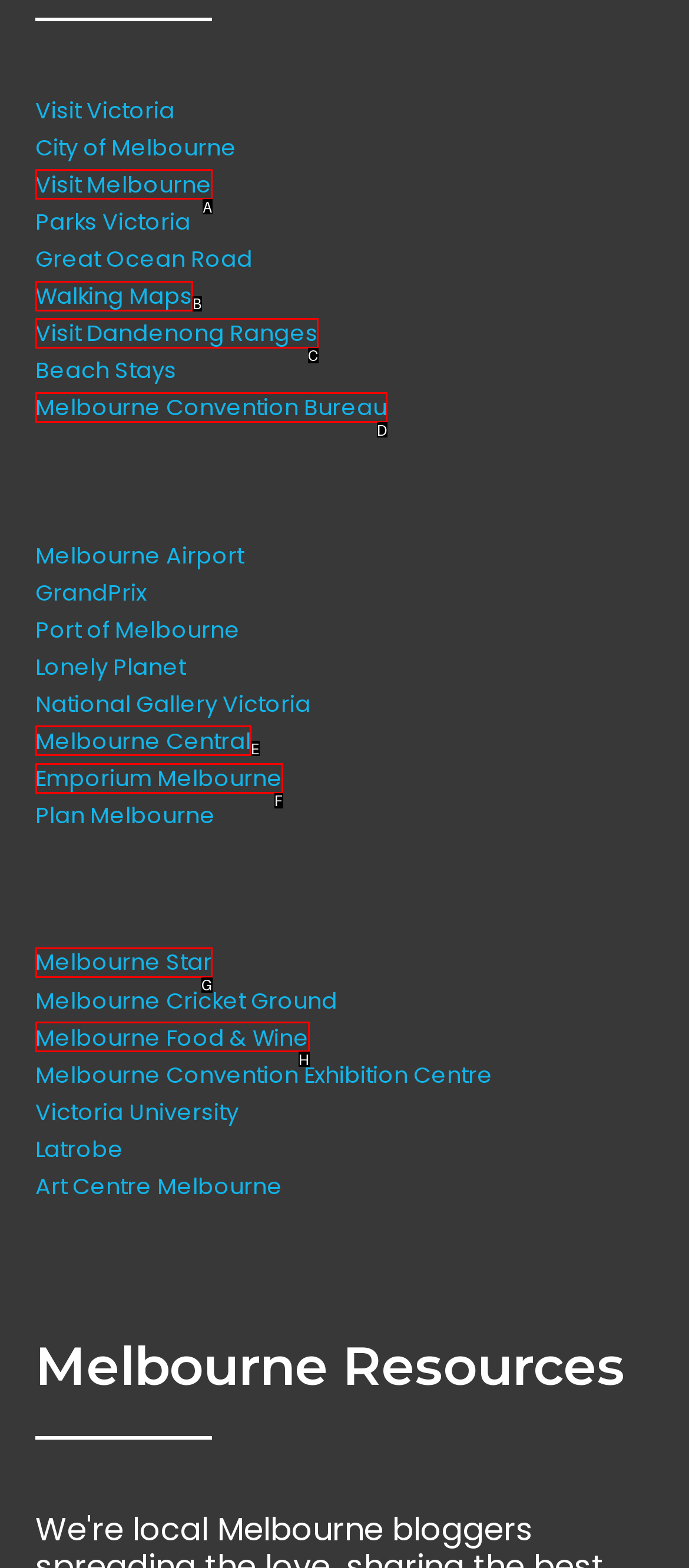Identify the option that corresponds to the description: Melbourne Food & Wine. Provide only the letter of the option directly.

H